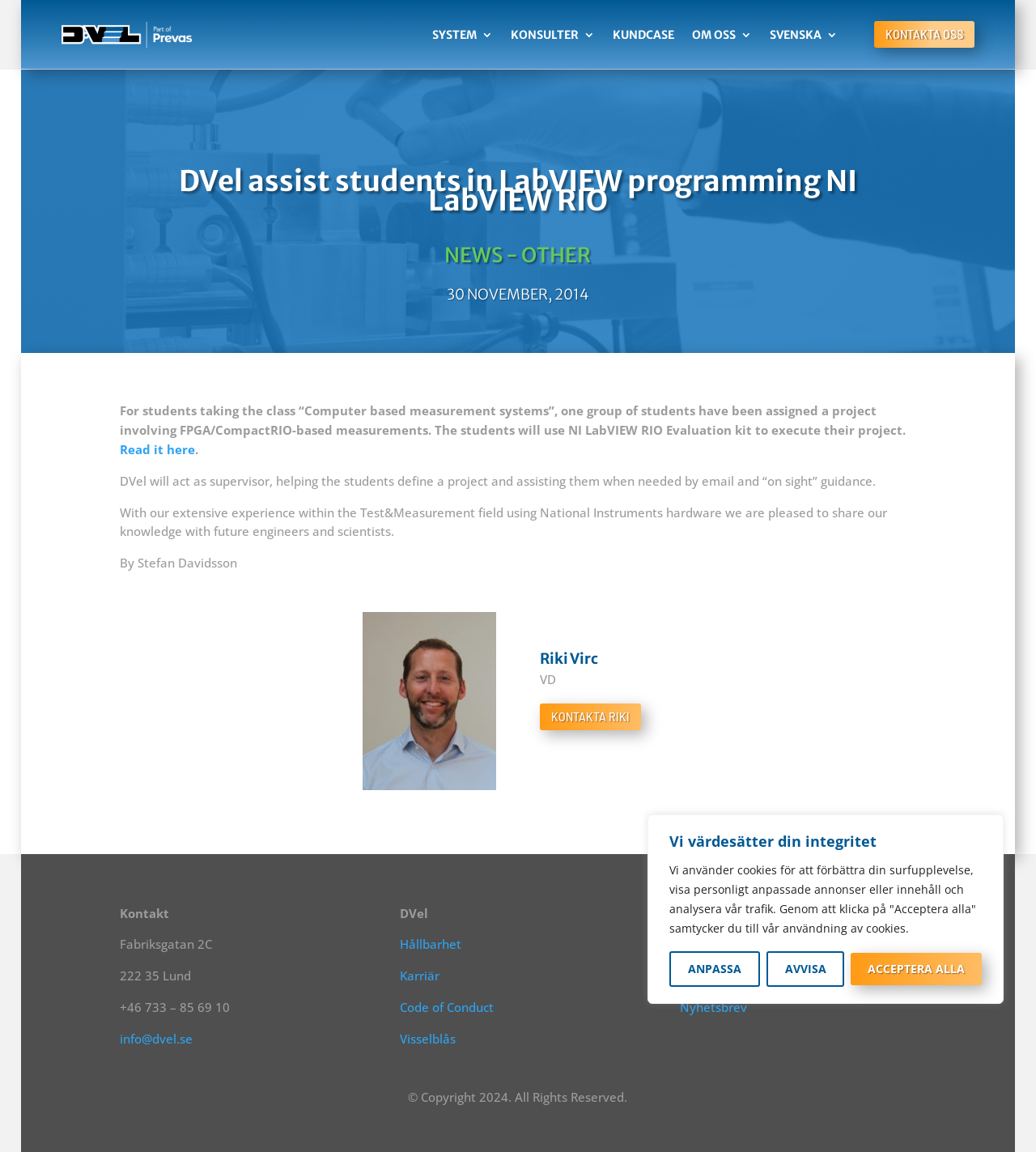Detail the webpage's structure and highlights in your description.

This webpage is about DVel, a company that assists students in LabVIEW programming and NI LabVIEW RIO. At the top, there is a cookie consent notification with three buttons: "Anpassa", "Avvisa", and "Acceptera alla". Below this notification, there are six links to different sections of the website: "SYSTEM 3", "KONSULTER 3", "KUNDCASE", "OM OSS 3", "SVENSKA 3", and "KONTAKTA OSS 5".

The main content of the webpage is divided into two sections. On the left, there is a heading "DVel assist students in LabVIEW programming NI LabVIEW RIO" followed by a news article about a project involving FPGA/CompactRIO-based measurements. The article describes how DVel will act as a supervisor, helping students define a project and assisting them when needed. There is also a link to read more about the project.

On the right, there is a section with a heading "Riki Virc" and a subheading "VD". Below this, there is a link to contact Riki. Further down, there is a section with contact information, including address, phone number, and email. There are also links to other sections of the website, such as "Hållbarhet", "Karriär", and "Code of Conduct".

At the bottom of the webpage, there are three columns of links and information. The left column has links to "Kontakt", "Fabriksgatan 2C", and "222 35 Lund". The middle column has links to "DVel", "Hållbarhet", "Karriär", and "Code of Conduct". The right column has links to "Follow us" on LinkedIn and Instagram, as well as a link to a newsletter. Finally, there is a copyright notice at the very bottom of the webpage.